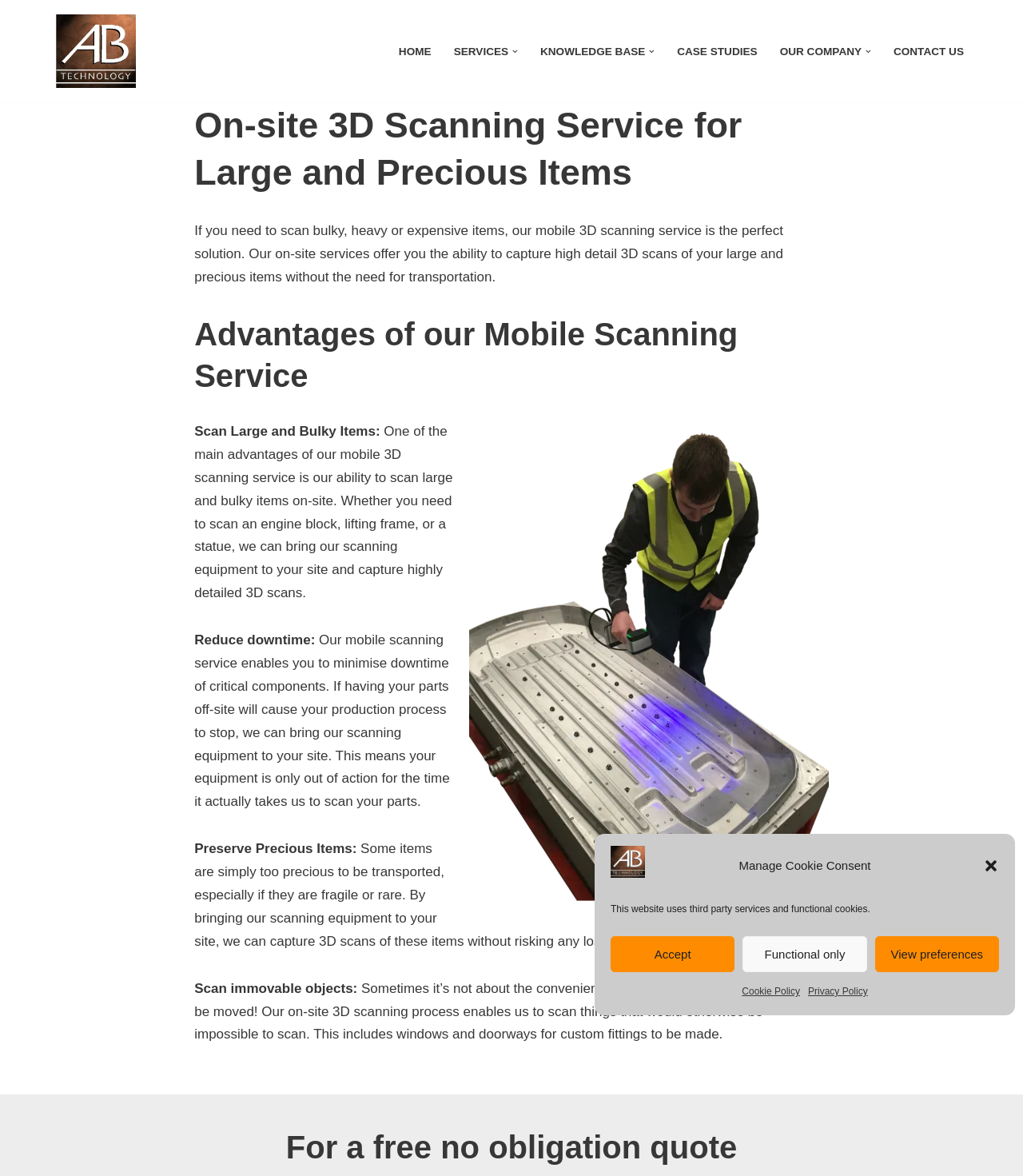Provide the bounding box coordinates for the area that should be clicked to complete the instruction: "Click the AB Technology Logo".

[0.597, 0.736, 0.631, 0.749]